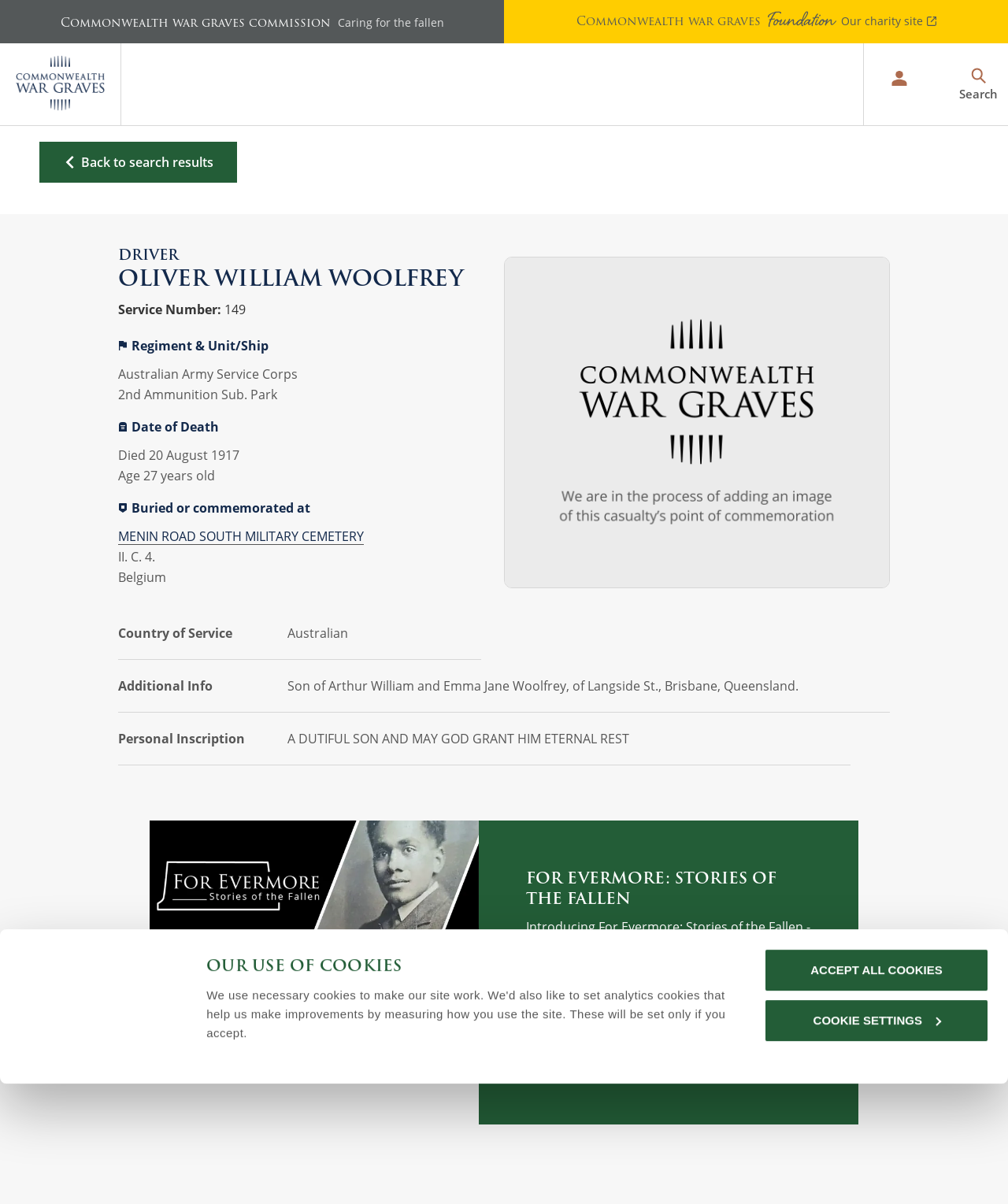Please identify the bounding box coordinates of the area that needs to be clicked to fulfill the following instruction: "Explore the 'CWGC Archive'."

[0.731, 0.247, 0.875, 0.263]